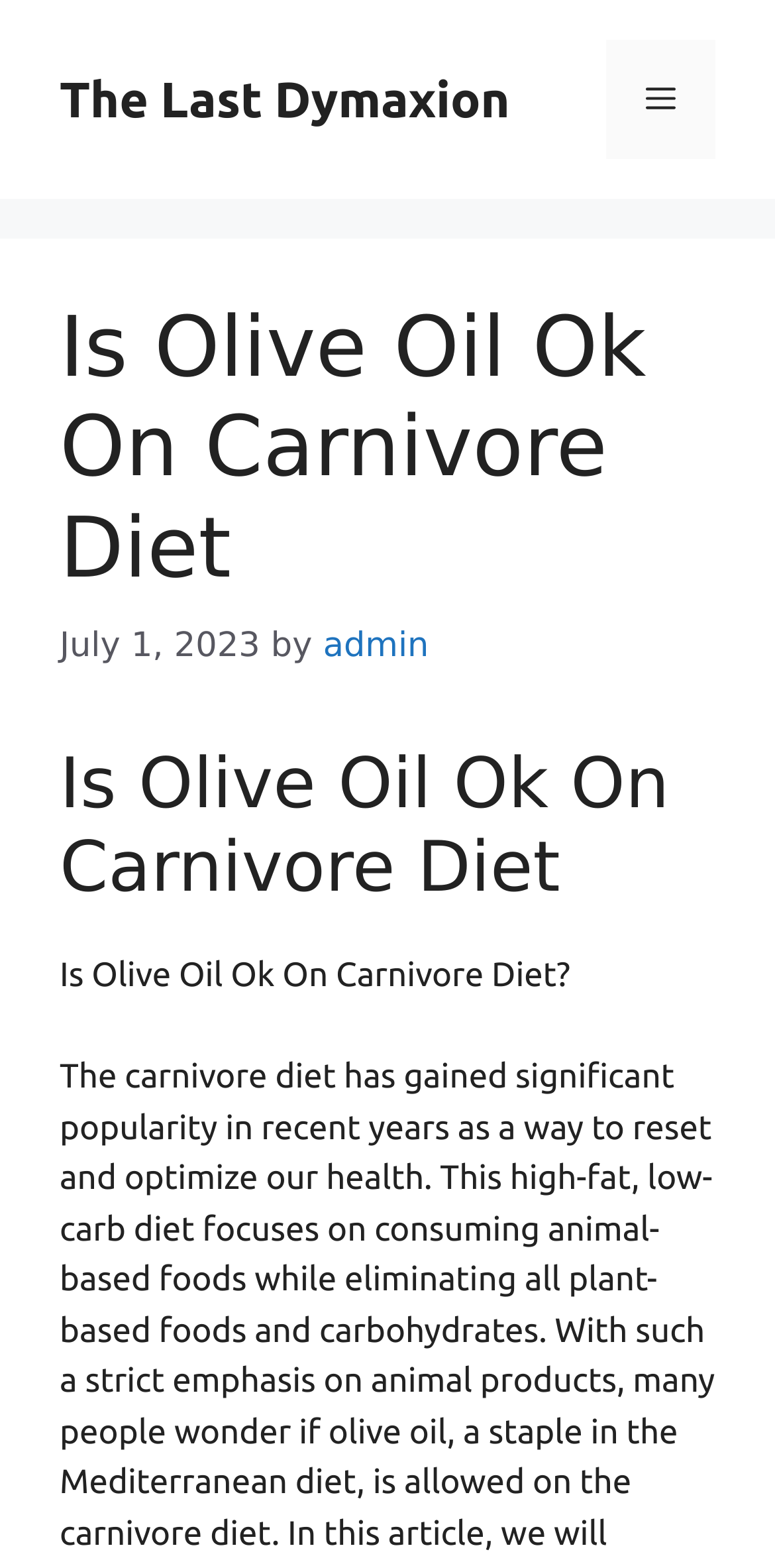Who is the author of the article?
Give a one-word or short-phrase answer derived from the screenshot.

admin